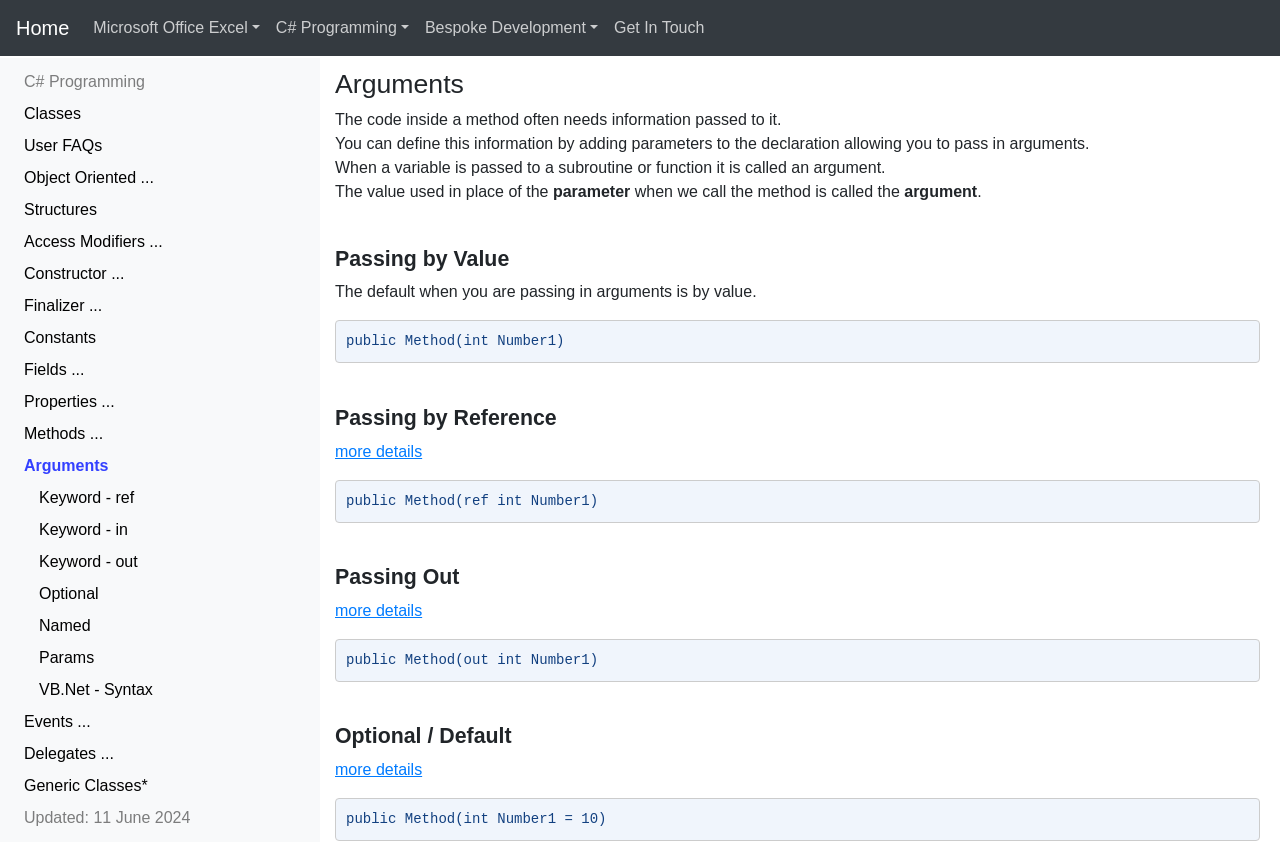What is the purpose of the 'out' keyword in C#?
Please provide a comprehensive and detailed answer to the question.

The webpage has a section titled 'Passing Out' and provides an example, 'public Method(out int Number1)', which implies that the 'out' keyword is used for passing out arguments in C#.